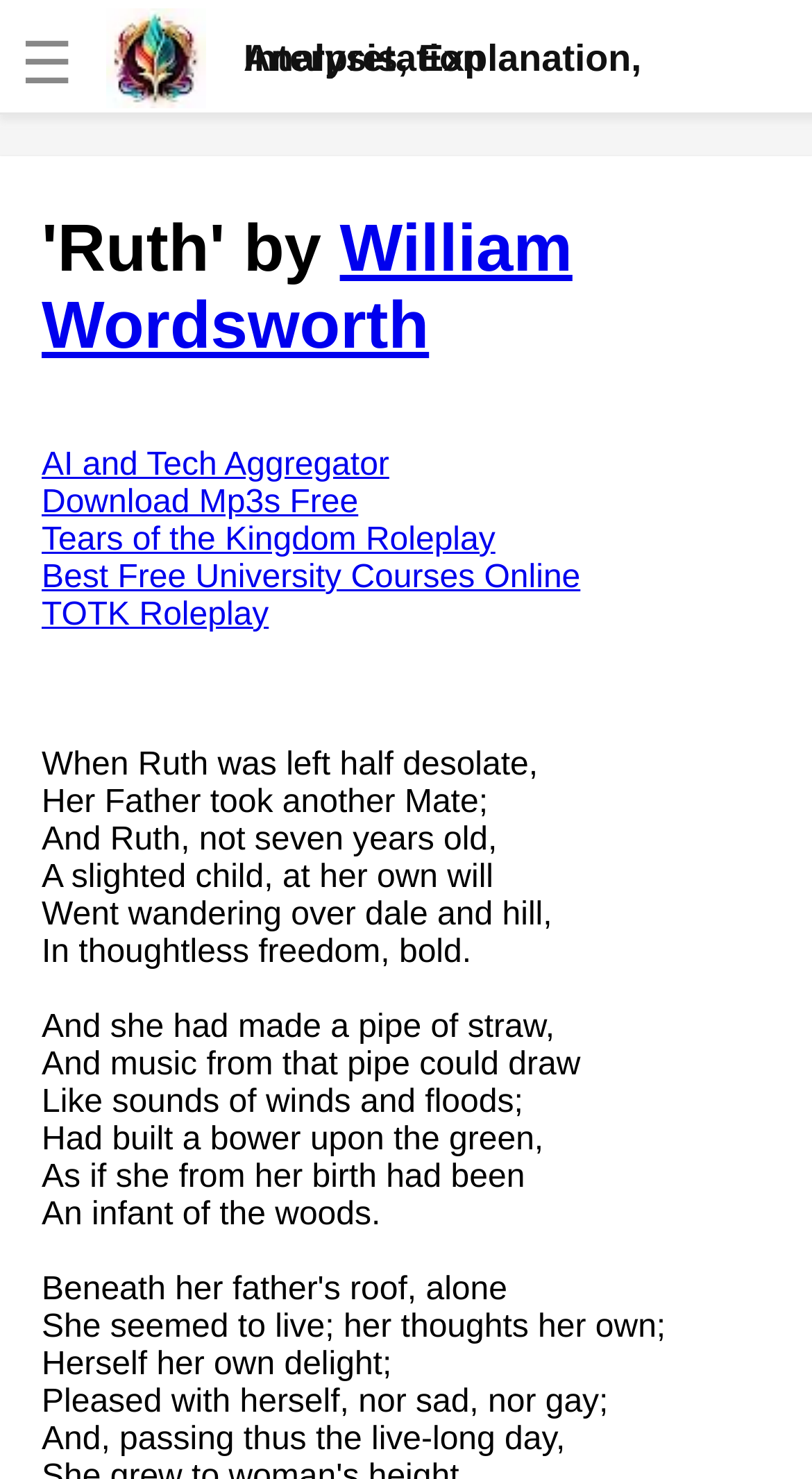Is the logo image located at the top-left corner of the webpage?
Provide a concise answer using a single word or phrase based on the image.

Yes